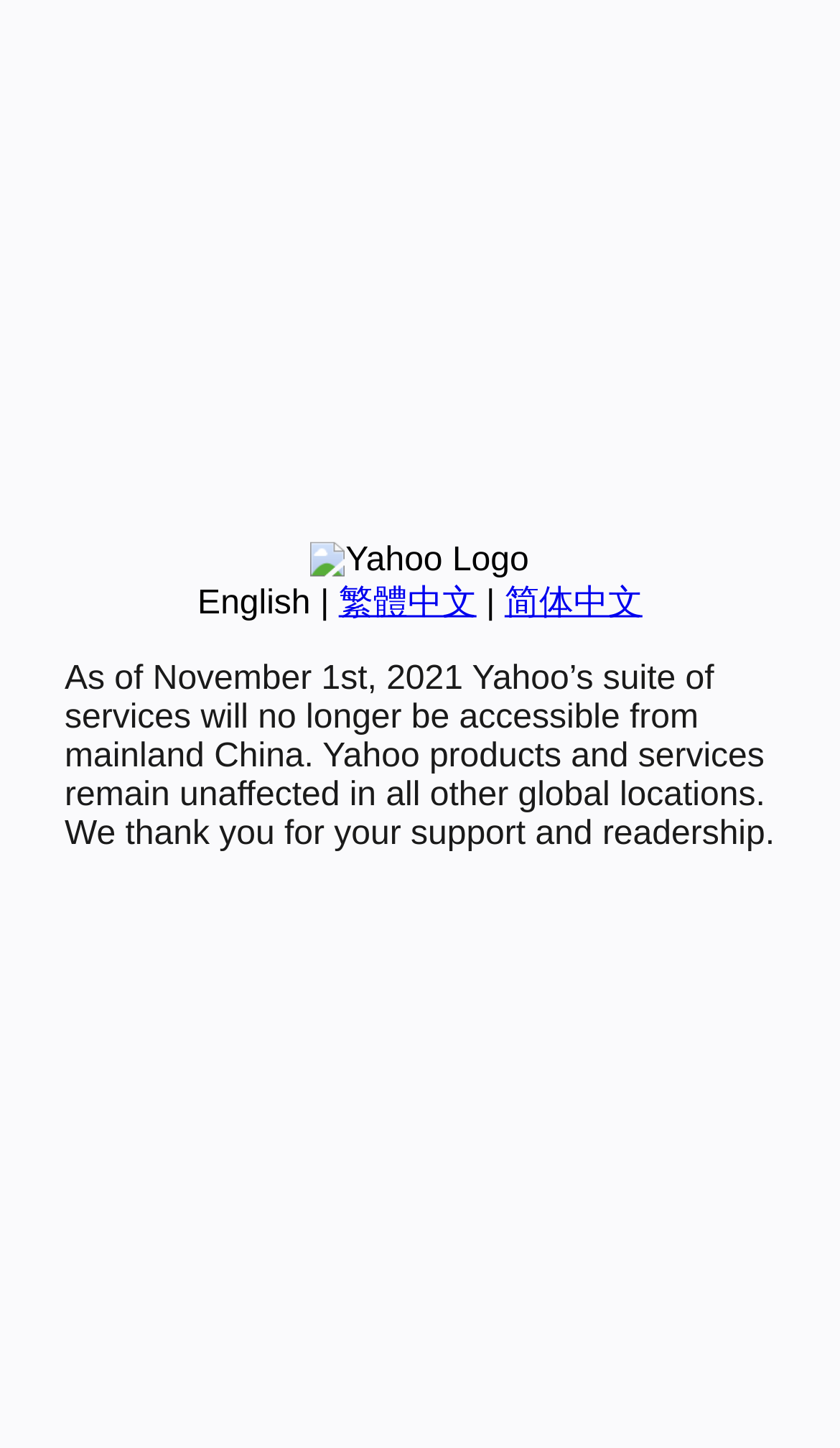Locate the bounding box of the UI element based on this description: "English". Provide four float numbers between 0 and 1 as [left, top, right, bottom].

[0.235, 0.404, 0.37, 0.429]